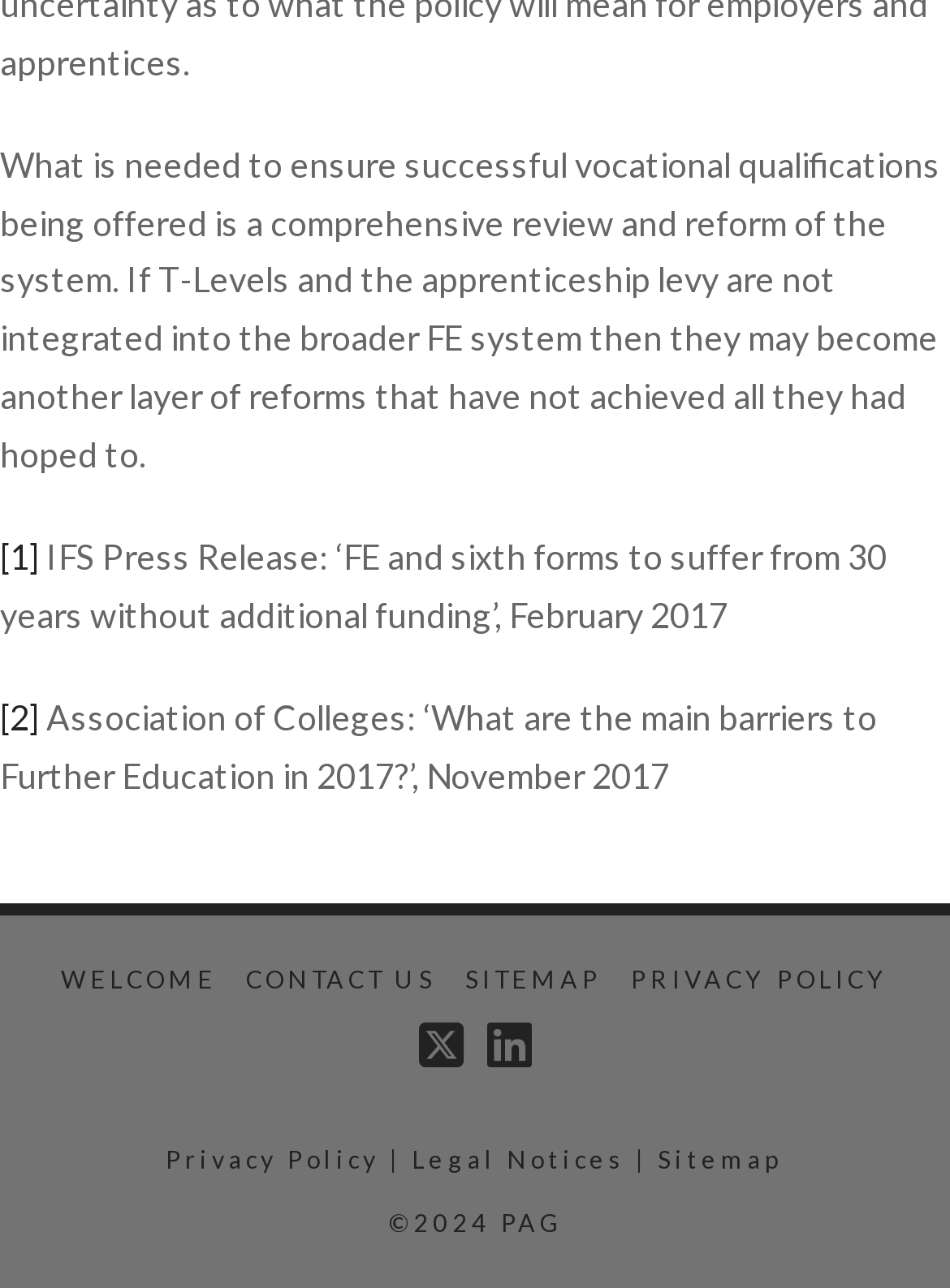Identify the bounding box coordinates of the specific part of the webpage to click to complete this instruction: "Go to 'SITEMAP'".

[0.49, 0.748, 0.633, 0.772]